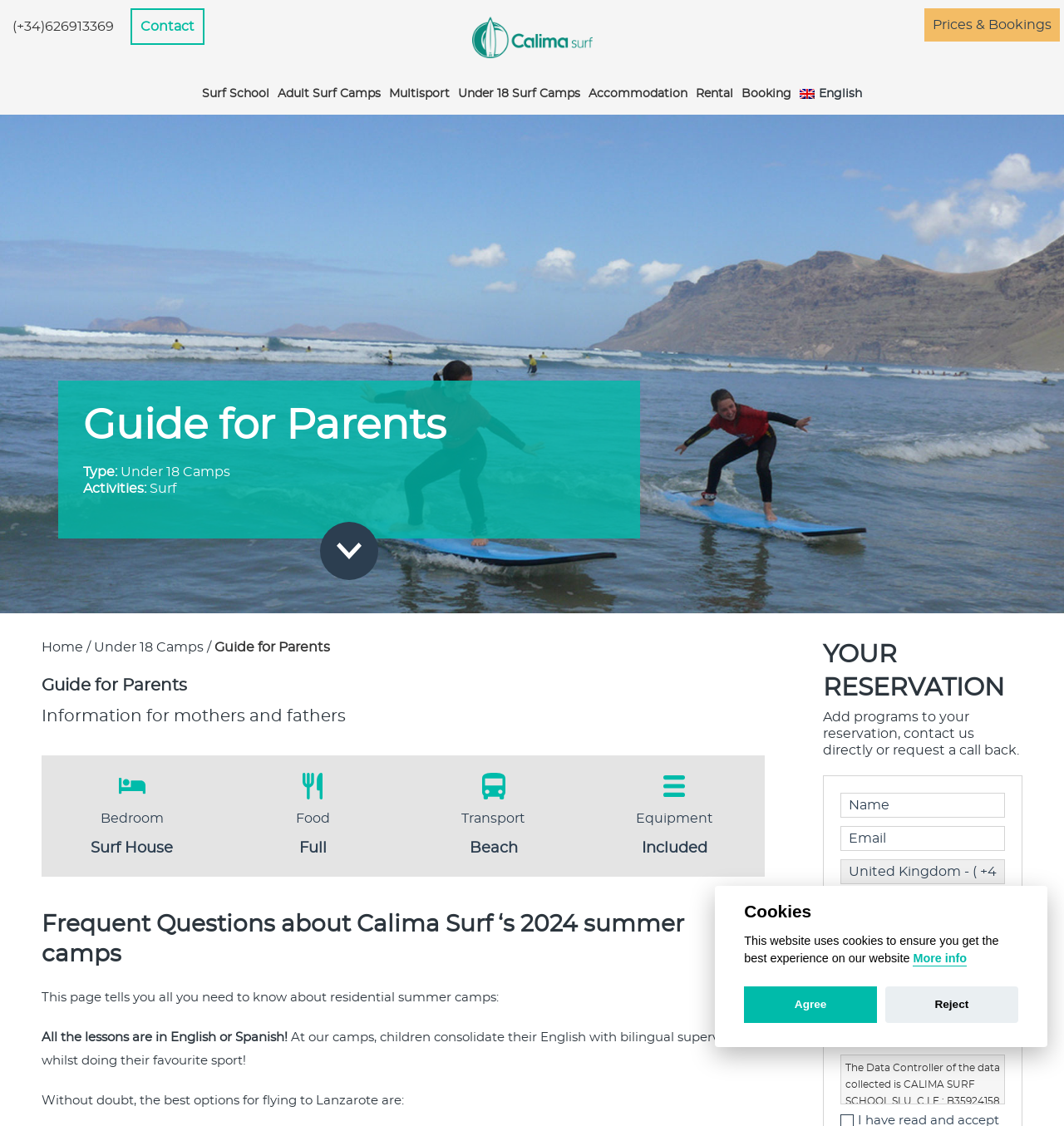Please identify the bounding box coordinates of the area I need to click to accomplish the following instruction: "Click the 'English' link".

[0.752, 0.066, 0.81, 0.102]